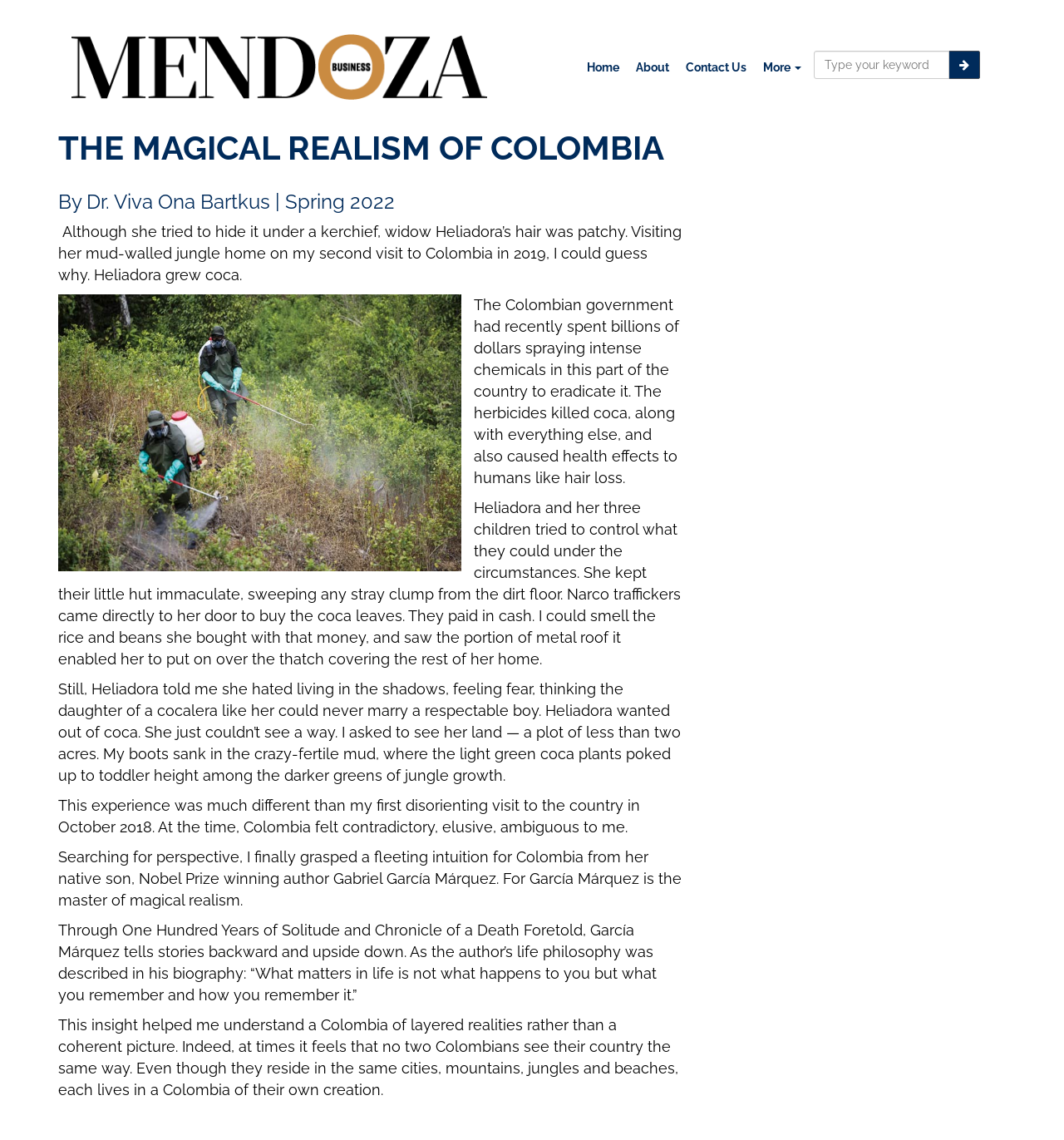Observe the image and answer the following question in detail: What is the name of the book mentioned?

The book 'One Hundred Years of Solitude' is mentioned in the text as one of the works of Nobel Prize-winning author Gabriel García Márquez, along with 'Chronicle of a Death Foretold'.